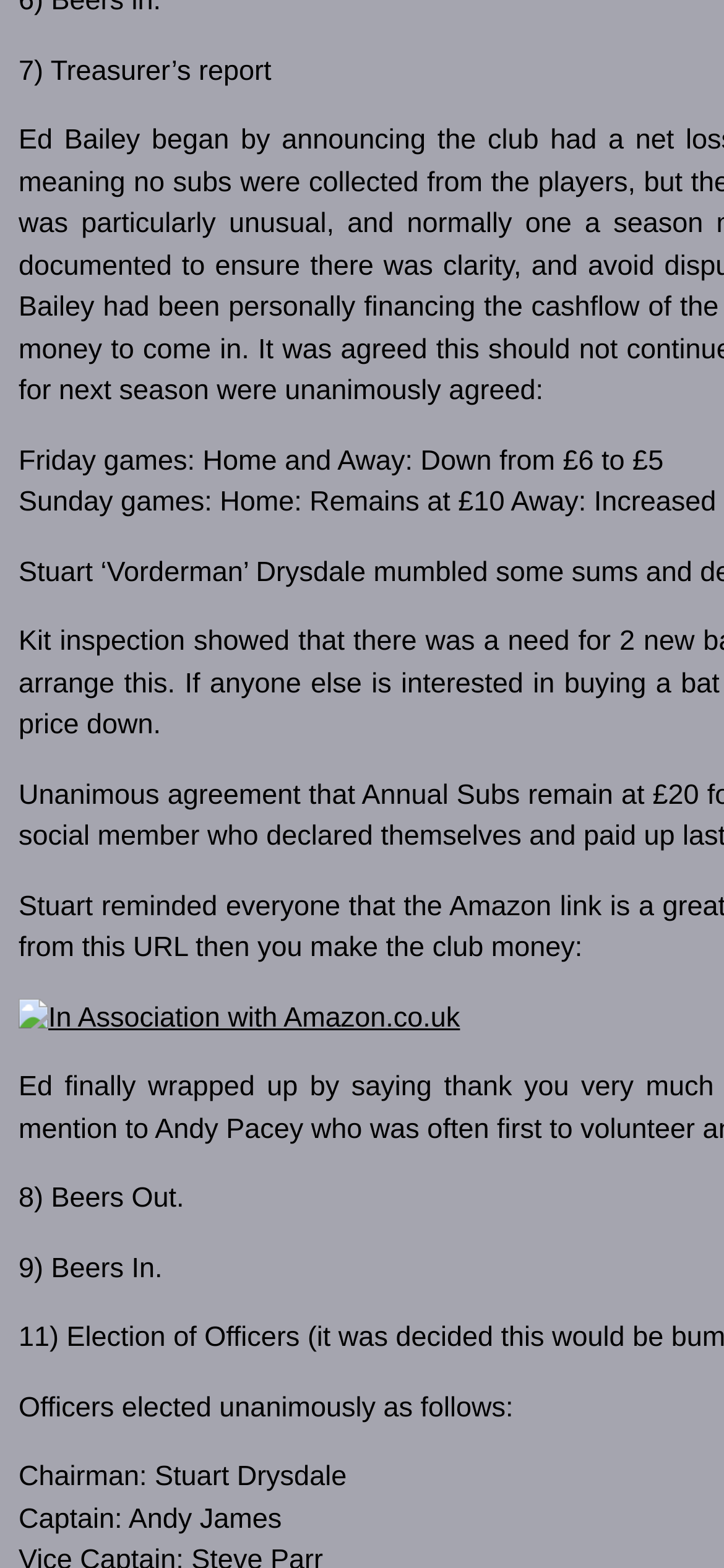What is the topic of the 7th report? Based on the image, give a response in one word or a short phrase.

Treasurer's report